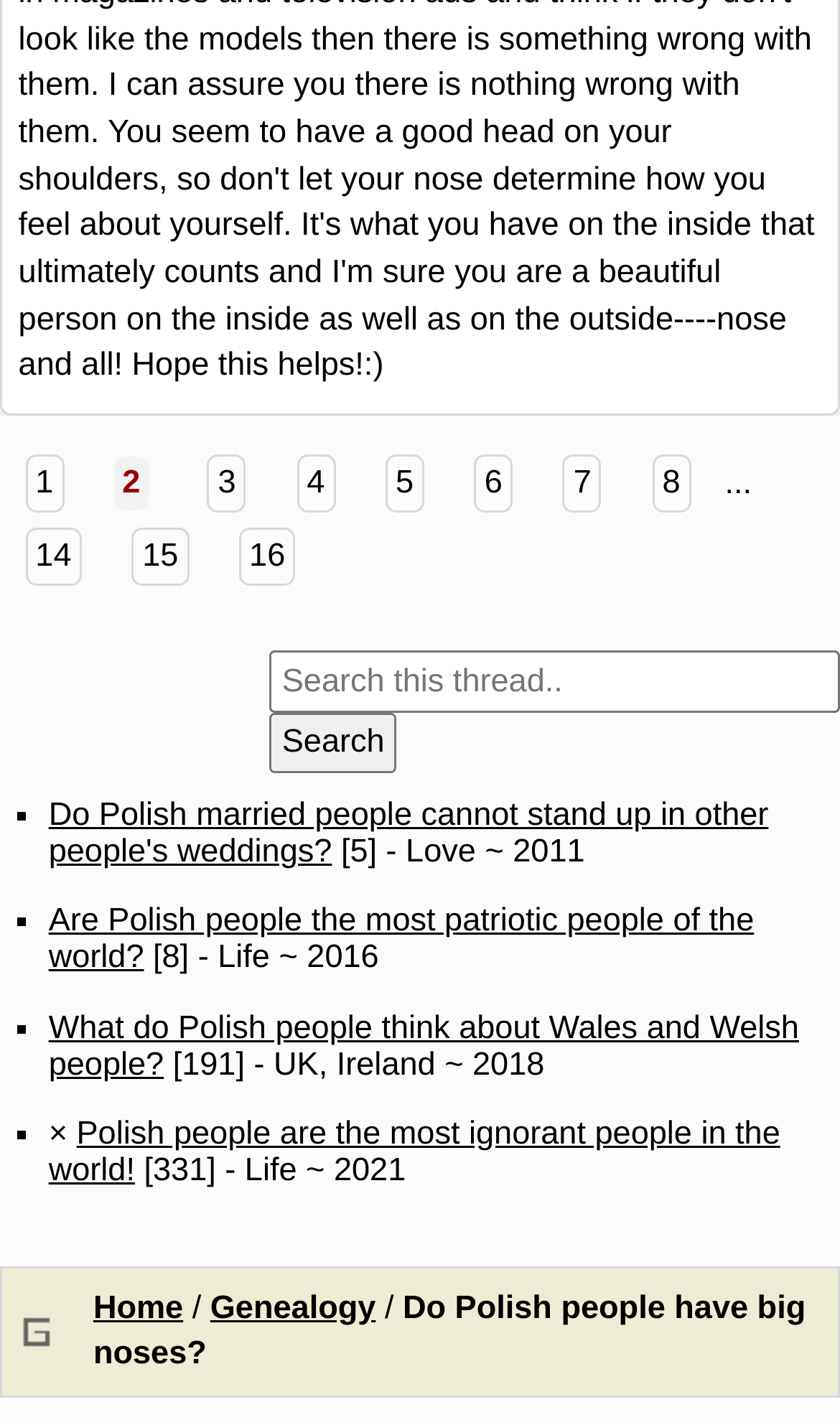Show the bounding box coordinates for the HTML element described as: "name="phrase" placeholder="Search this thread.."".

[0.321, 0.457, 1.0, 0.5]